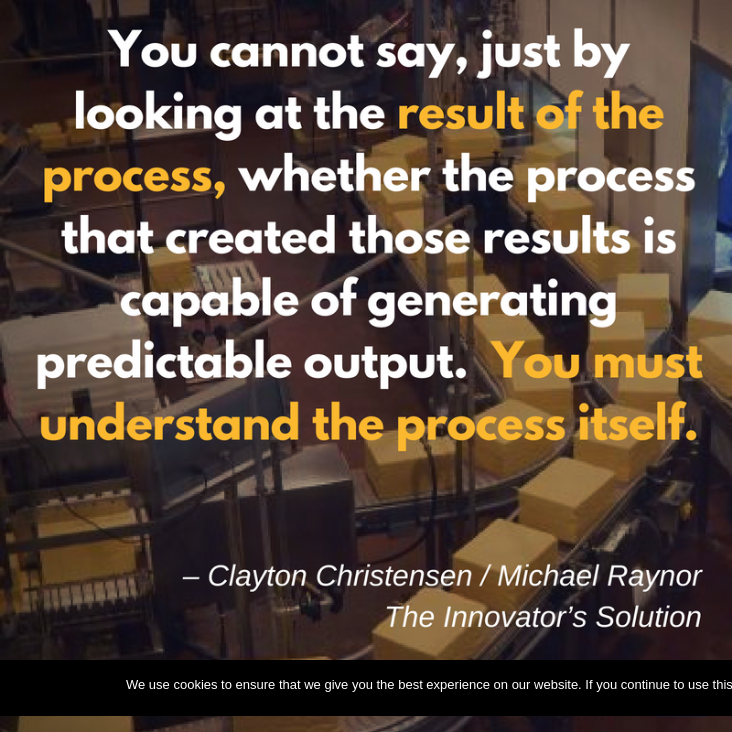Explain what the image portrays in a detailed manner.

The image features a powerful quote centered on the importance of understanding the processes behind results, emphasizing that mere observation of outcomes does not reveal the reliability of their origins. The text reads: "You cannot say, just by looking at the result of the process, whether the process that created those results is capable of generating predictable output. You must understand the process itself." This insight is attributed to Clayton Christensen and Michael Raynor from their work, "The Innovator’s Solution." The background depicts a busy industrial setting, likely a factory, with boxes and machinery, reinforcing the theme of processes and outputs in a production environment.